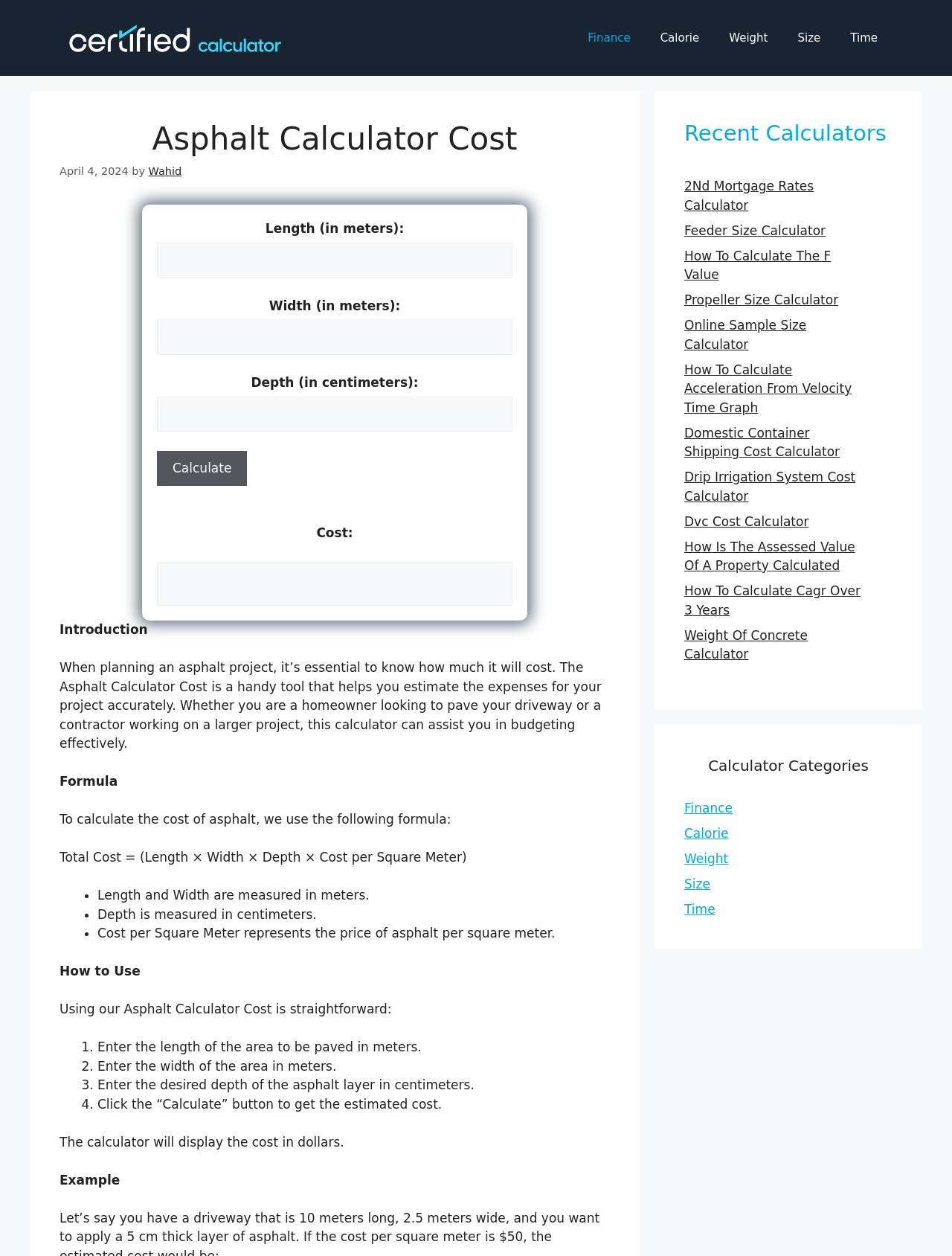What is the function of the 'Calculate' button?
Using the image, answer in one word or phrase.

Get estimated cost